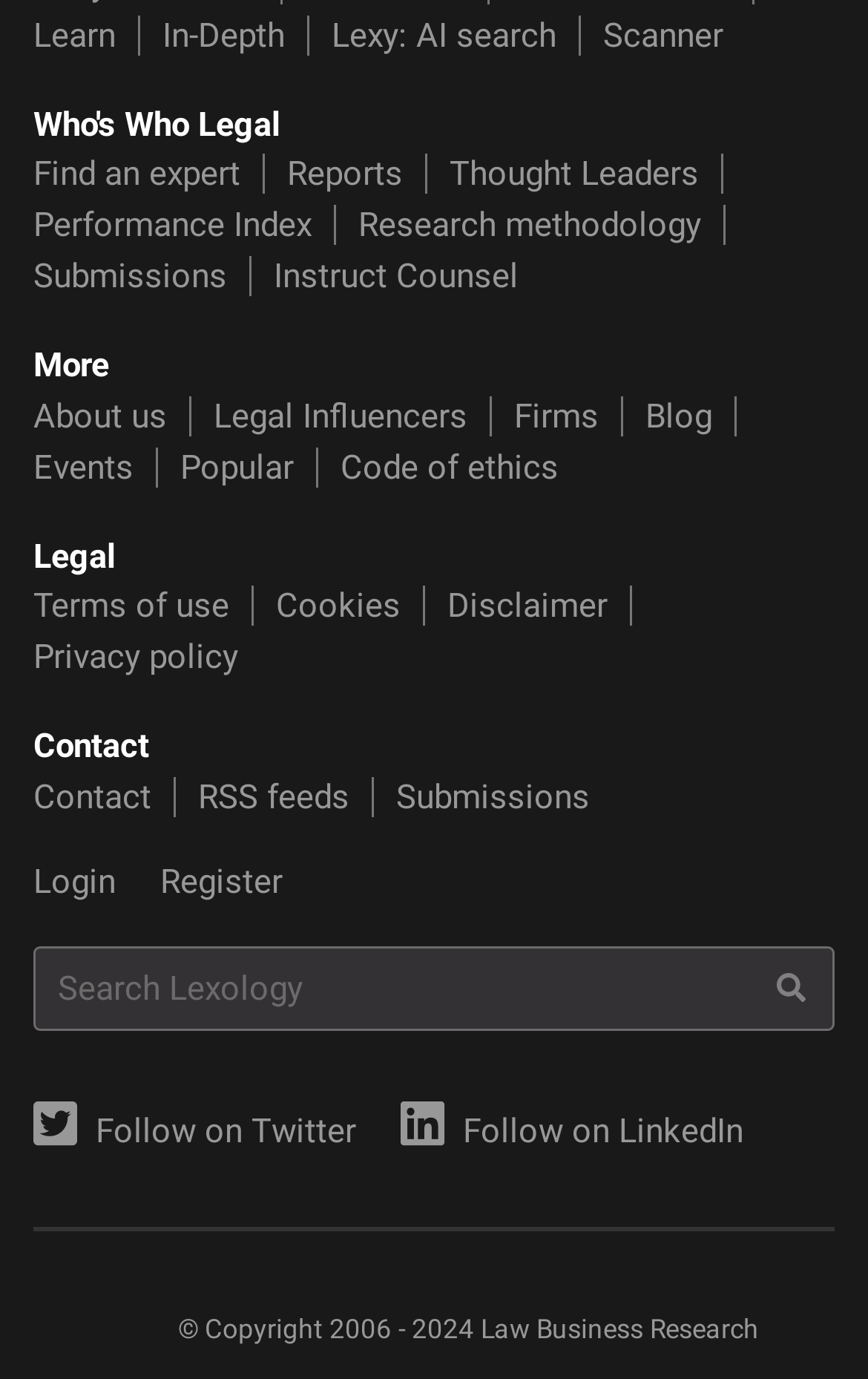Please specify the bounding box coordinates of the area that should be clicked to accomplish the following instruction: "Find an expert". The coordinates should consist of four float numbers between 0 and 1, i.e., [left, top, right, bottom].

[0.038, 0.104, 0.277, 0.133]